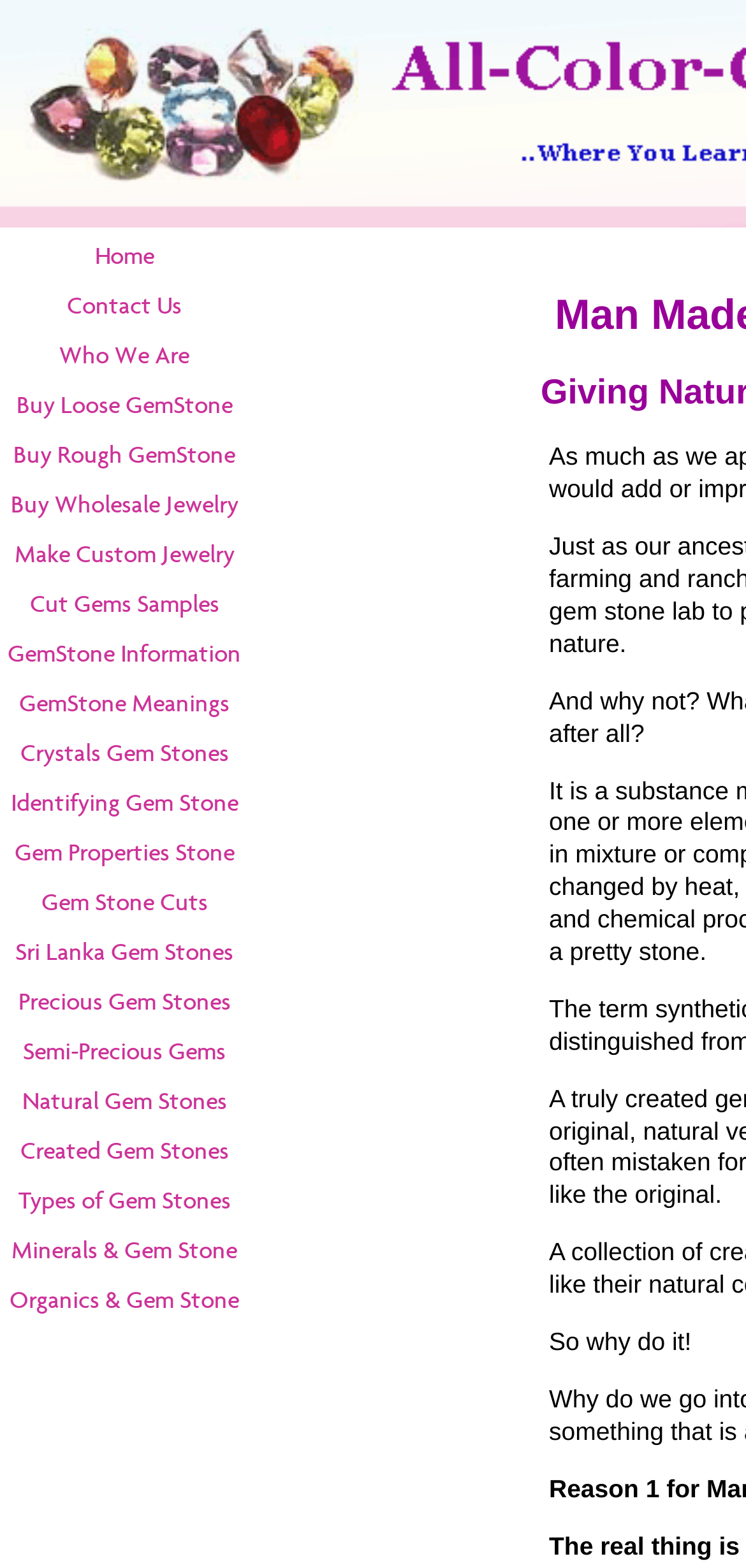From the webpage screenshot, identify the region described by Contact Us. Provide the bounding box coordinates as (top-left x, top-left y, bottom-right x, bottom-right y), with each value being a floating point number between 0 and 1.

[0.0, 0.179, 0.333, 0.211]